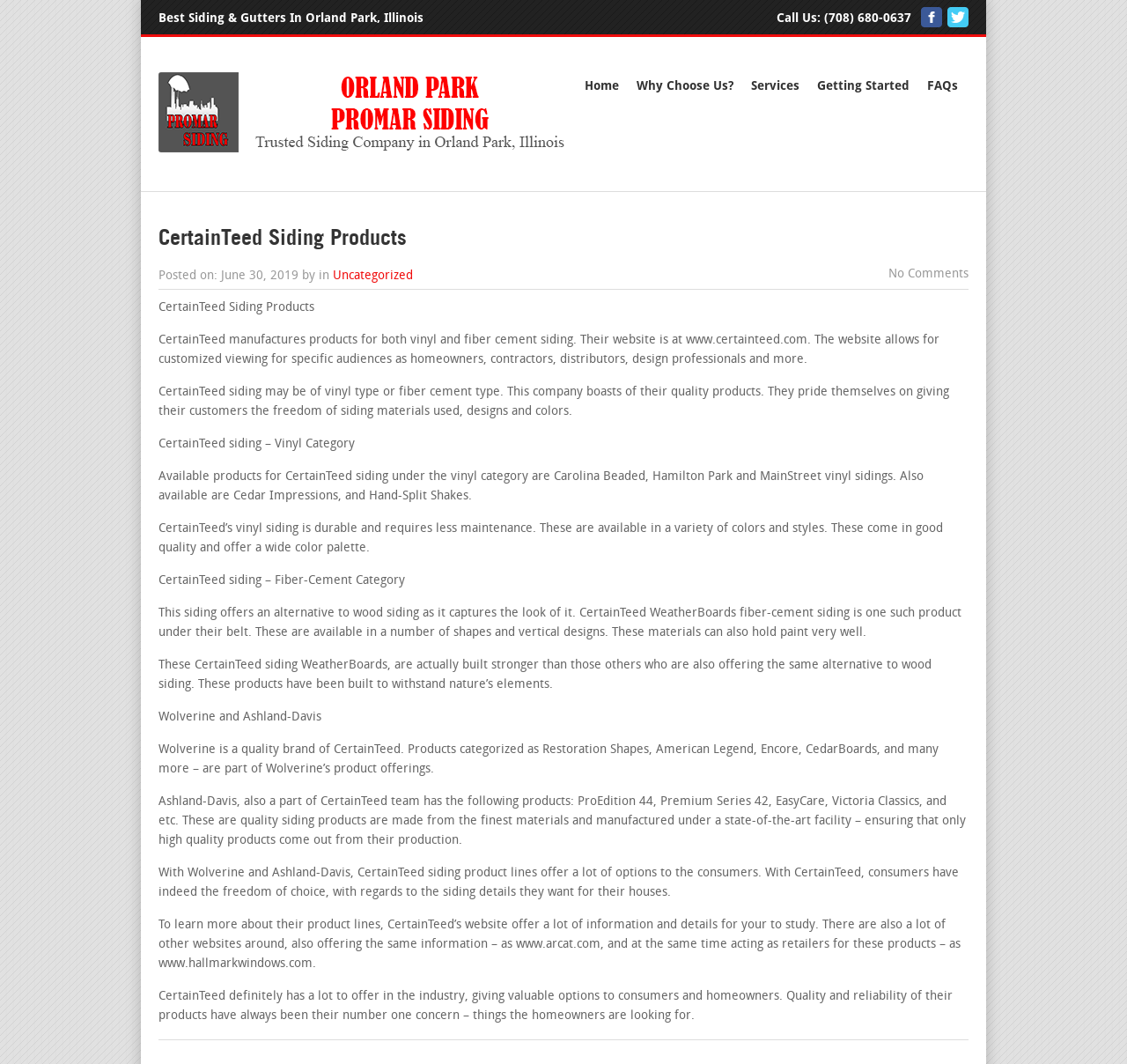Using the given element description, provide the bounding box coordinates (top-left x, top-left y, bottom-right x, bottom-right y) for the corresponding UI element in the screenshot: FAQs

[0.816, 0.068, 0.856, 0.094]